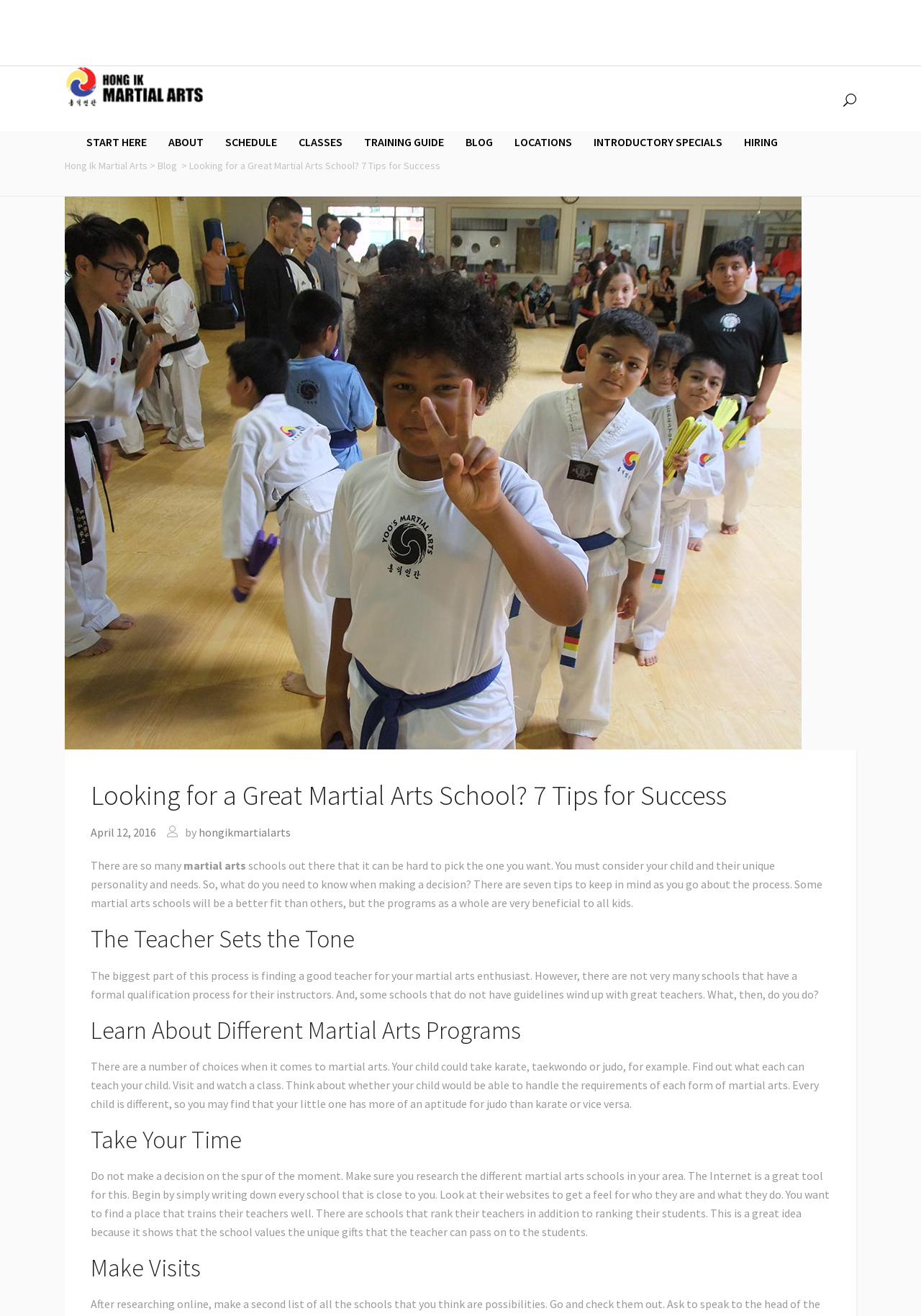What is the name of the martial arts school?
Please provide a detailed answer to the question.

I found the answer by looking at the top navigation bar, where it says 'Hong Ik Martial Arts' as a link. This is likely the name of the martial arts school.